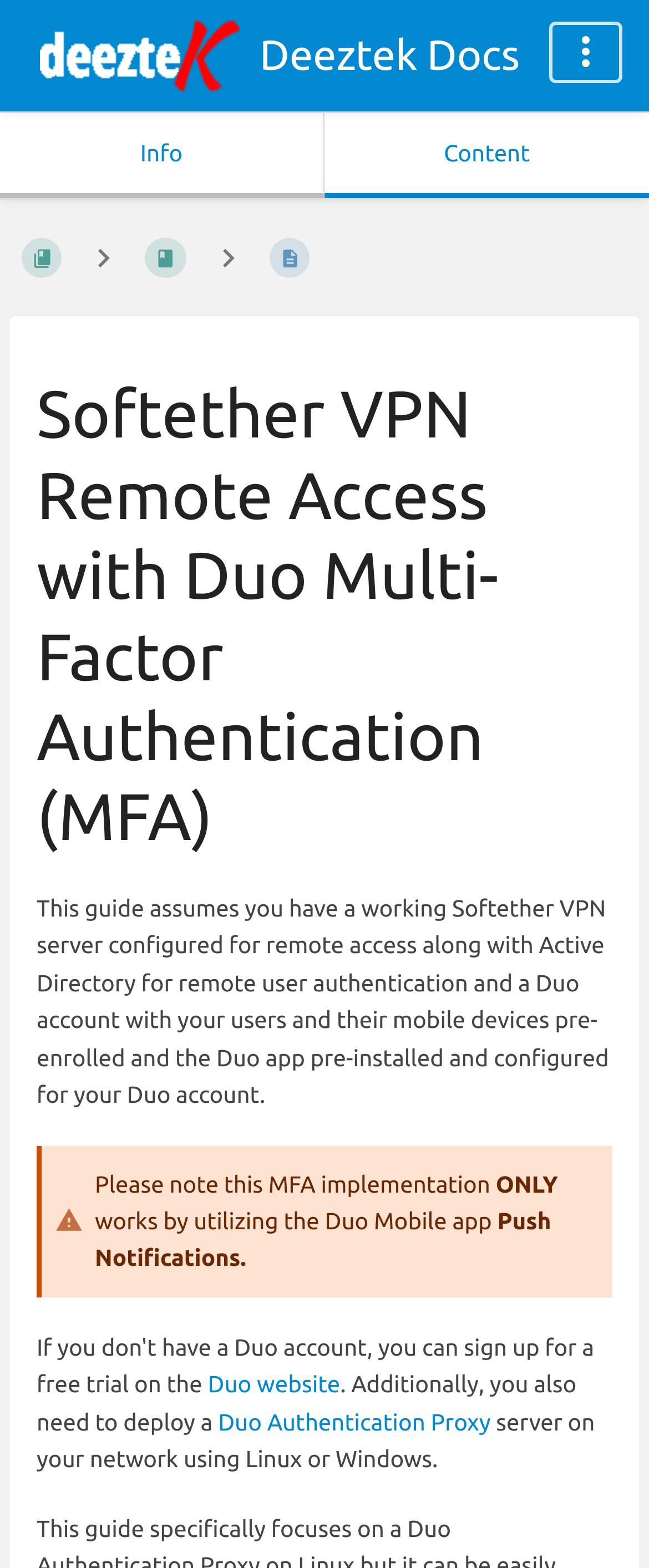Determine the coordinates of the bounding box that should be clicked to complete the instruction: "Click the logo". The coordinates should be represented by four float numbers between 0 and 1: [left, top, right, bottom].

[0.031, 0.006, 0.832, 0.065]